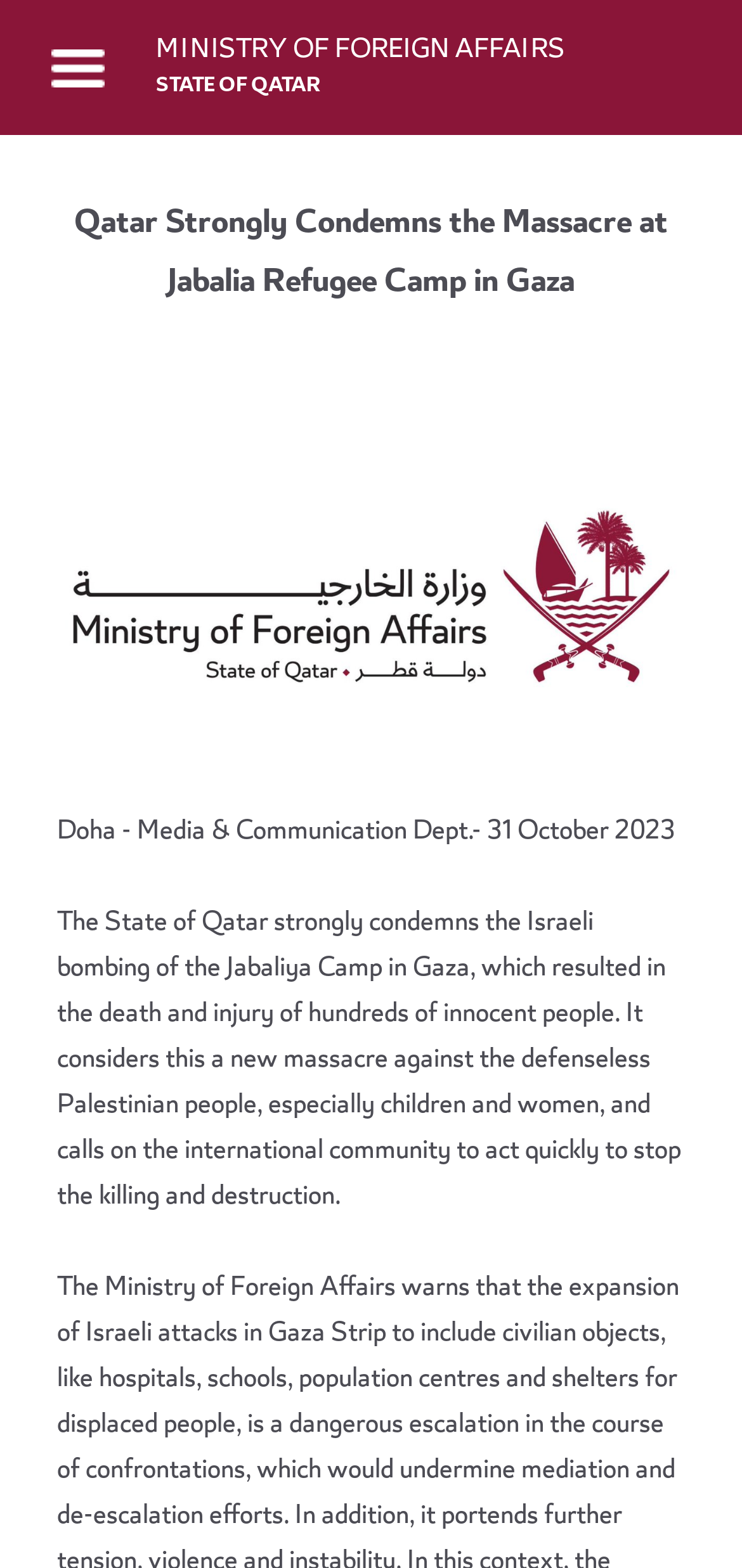Given the element description, predict the bounding box coordinates in the format (top-left x, top-left y, bottom-right x, bottom-right y), using floating point numbers between 0 and 1: Ministry of Foreign Affairs

[0.21, 0.019, 0.762, 0.047]